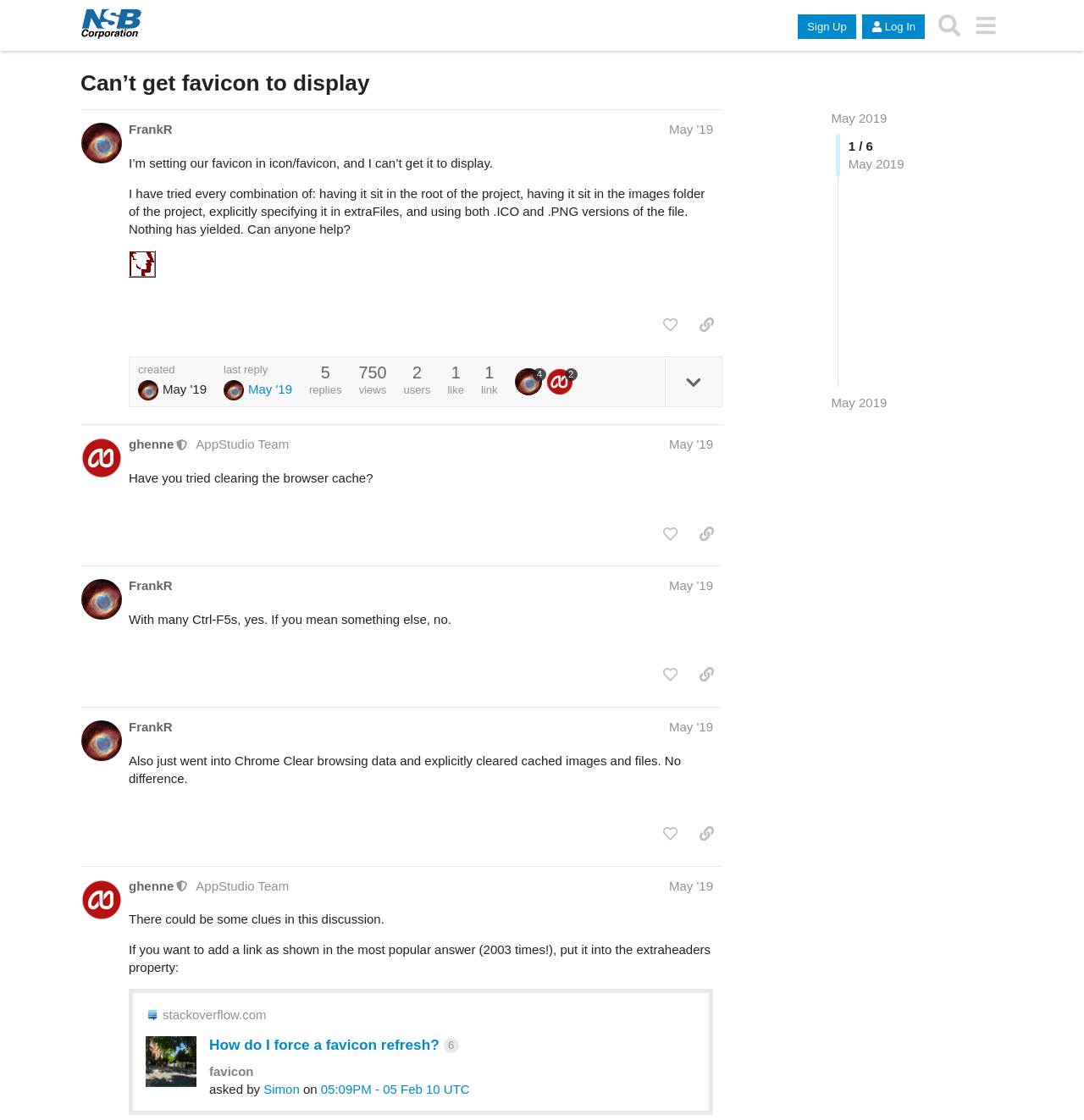What is the username of the moderator?
Please give a well-detailed answer to the question.

The username of the moderator is obtained from the link element with the text 'ghenne' which is located in the heading element with the text 'ghenne This user is a moderator AppStudio Team May '19'.